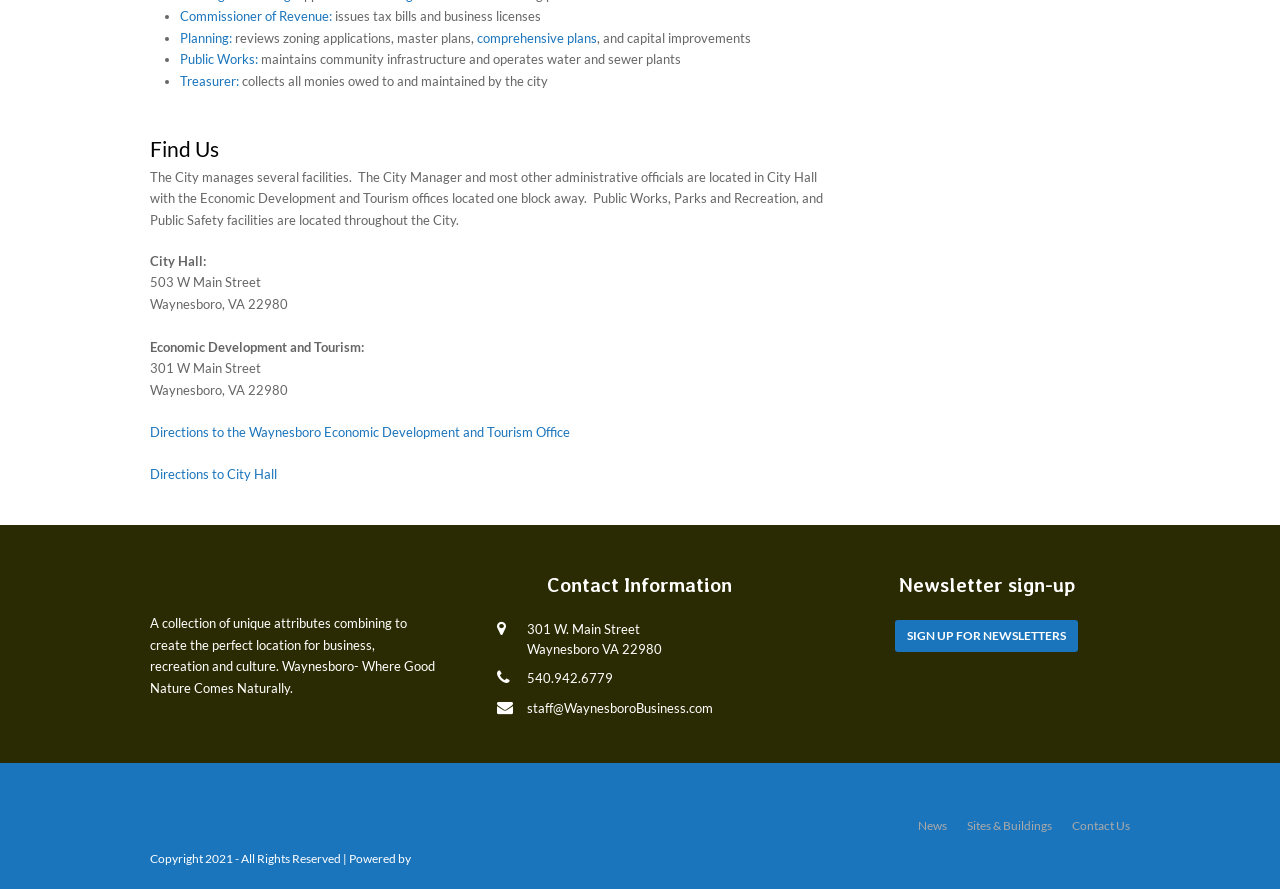Please find the bounding box coordinates of the element that must be clicked to perform the given instruction: "Sign up for newsletters". The coordinates should be four float numbers from 0 to 1, i.e., [left, top, right, bottom].

[0.699, 0.698, 0.842, 0.733]